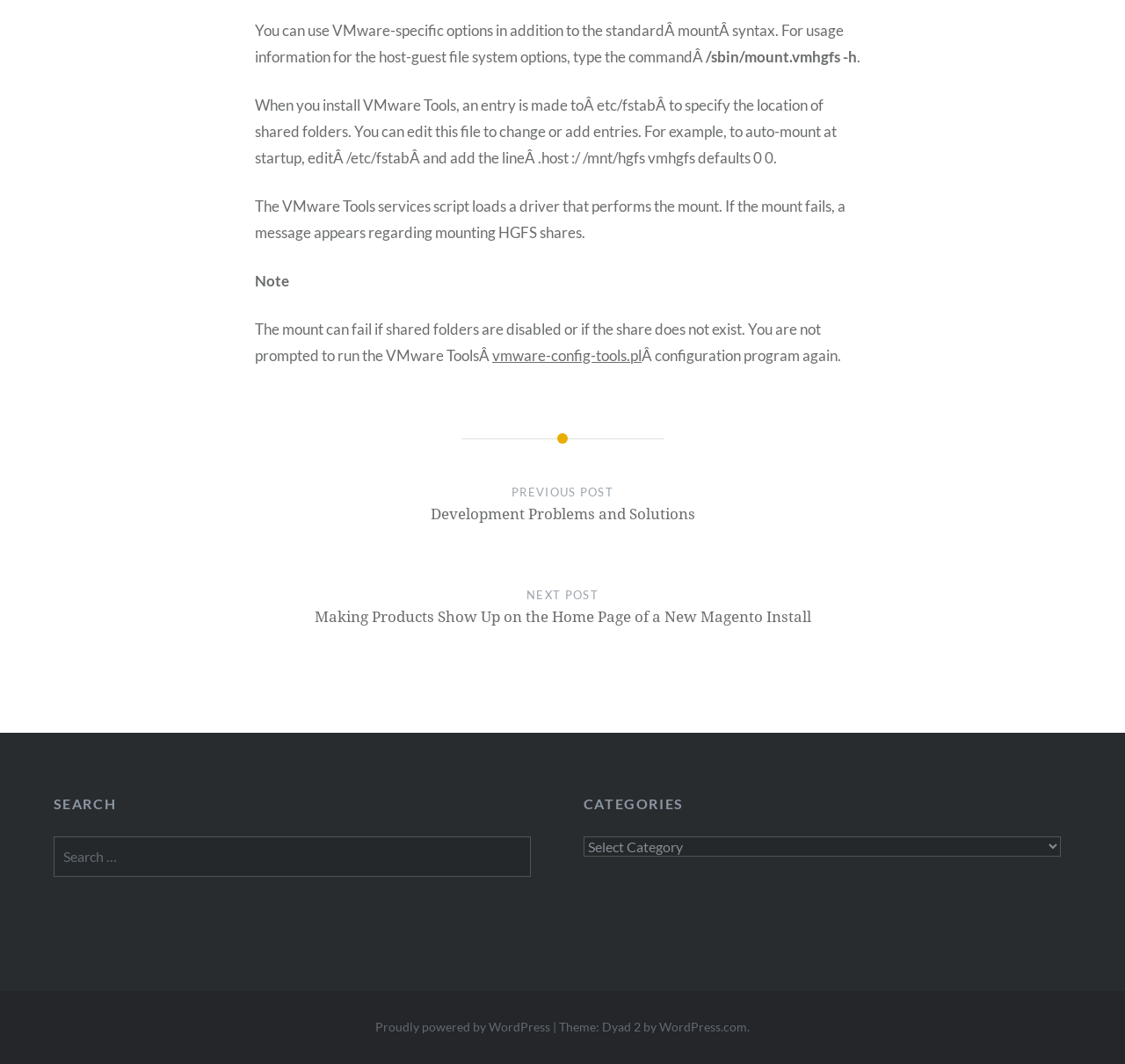Provide the bounding box coordinates of the HTML element described by the text: "WordPress.com". The coordinates should be in the format [left, top, right, bottom] with values between 0 and 1.

[0.586, 0.958, 0.664, 0.972]